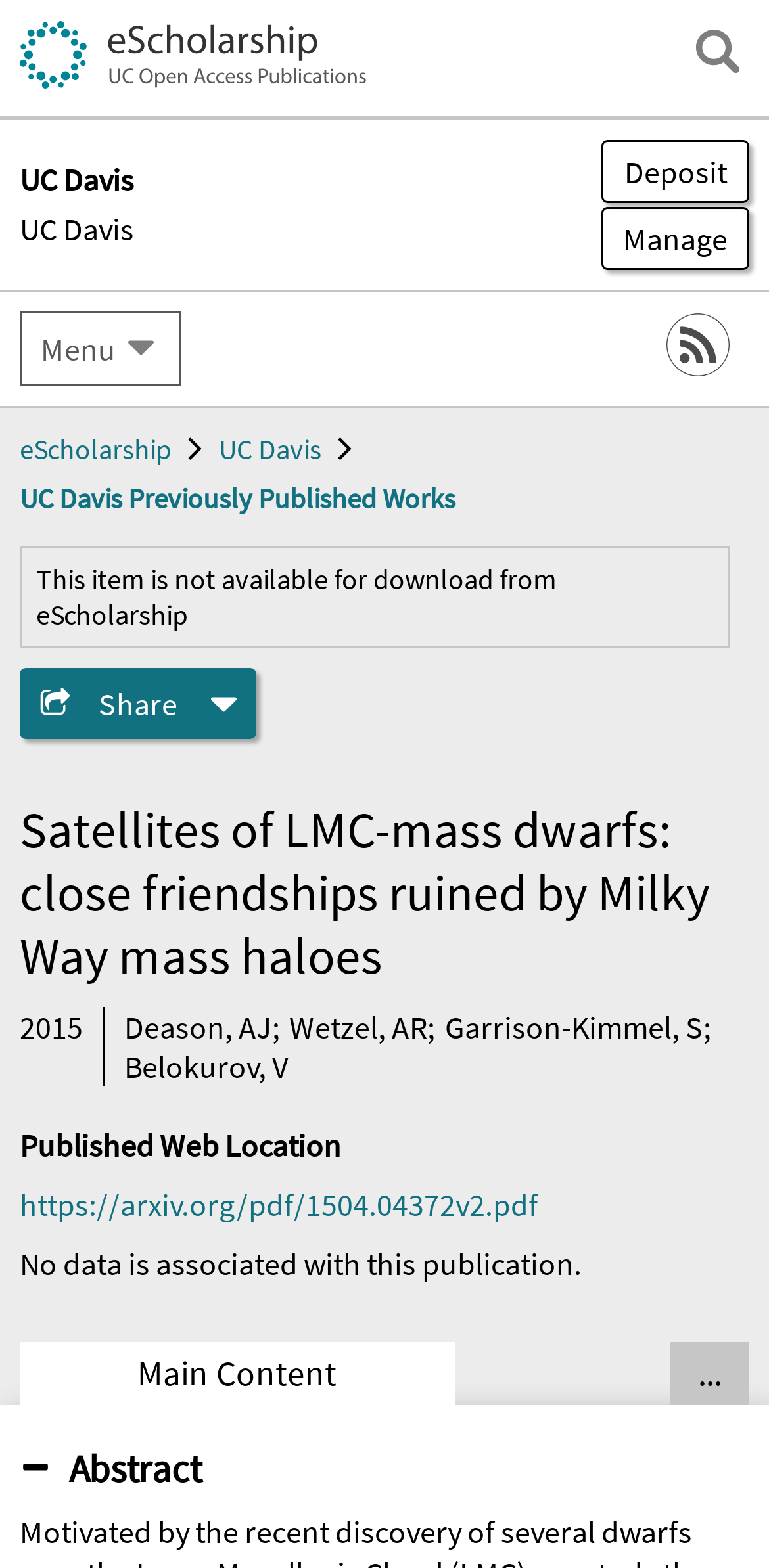Extract the bounding box coordinates for the HTML element that matches this description: "UC Davis". The coordinates should be four float numbers between 0 and 1, i.e., [left, top, right, bottom].

[0.026, 0.131, 0.174, 0.156]